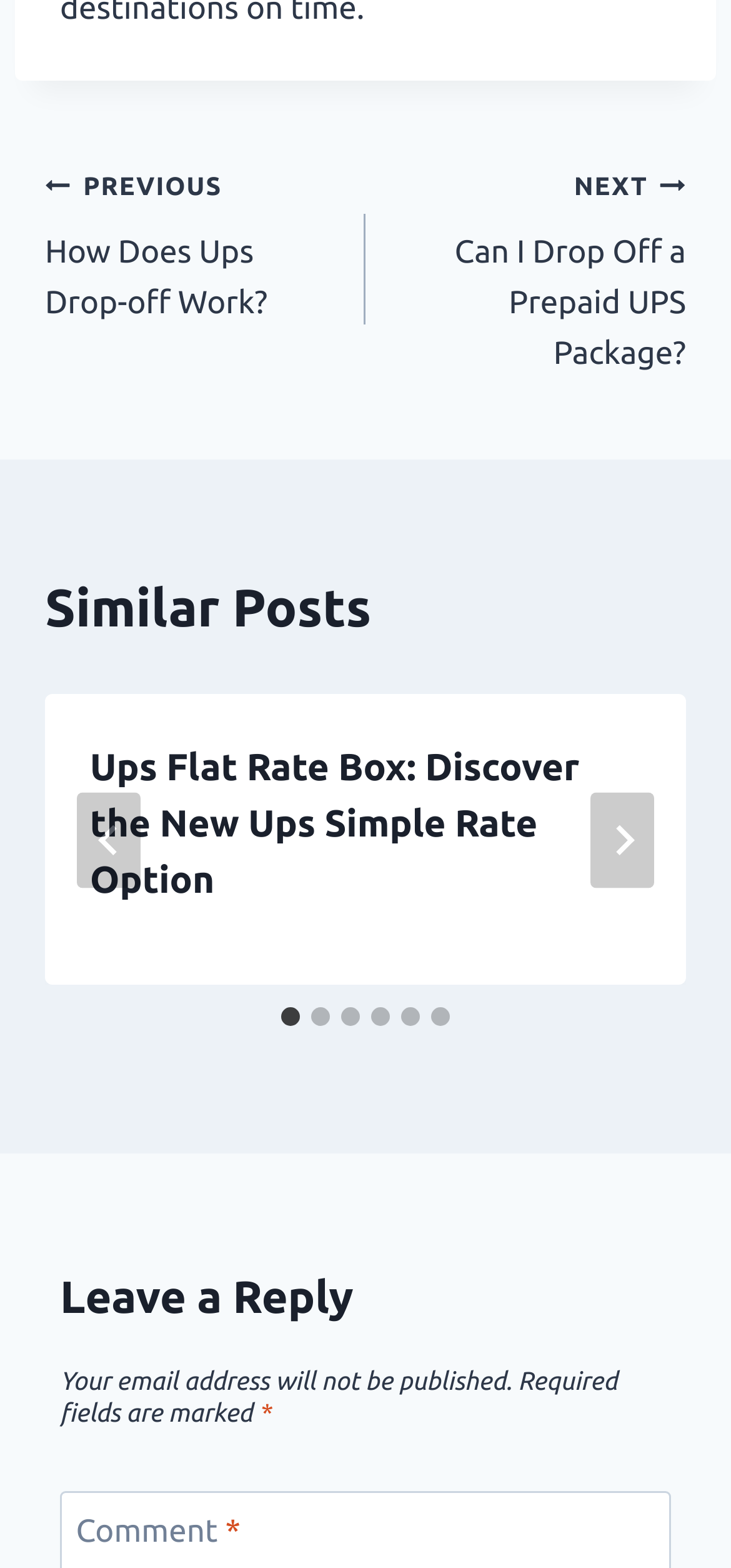Locate the bounding box of the UI element described in the following text: "aria-label="Next"".

[0.808, 0.505, 0.895, 0.566]